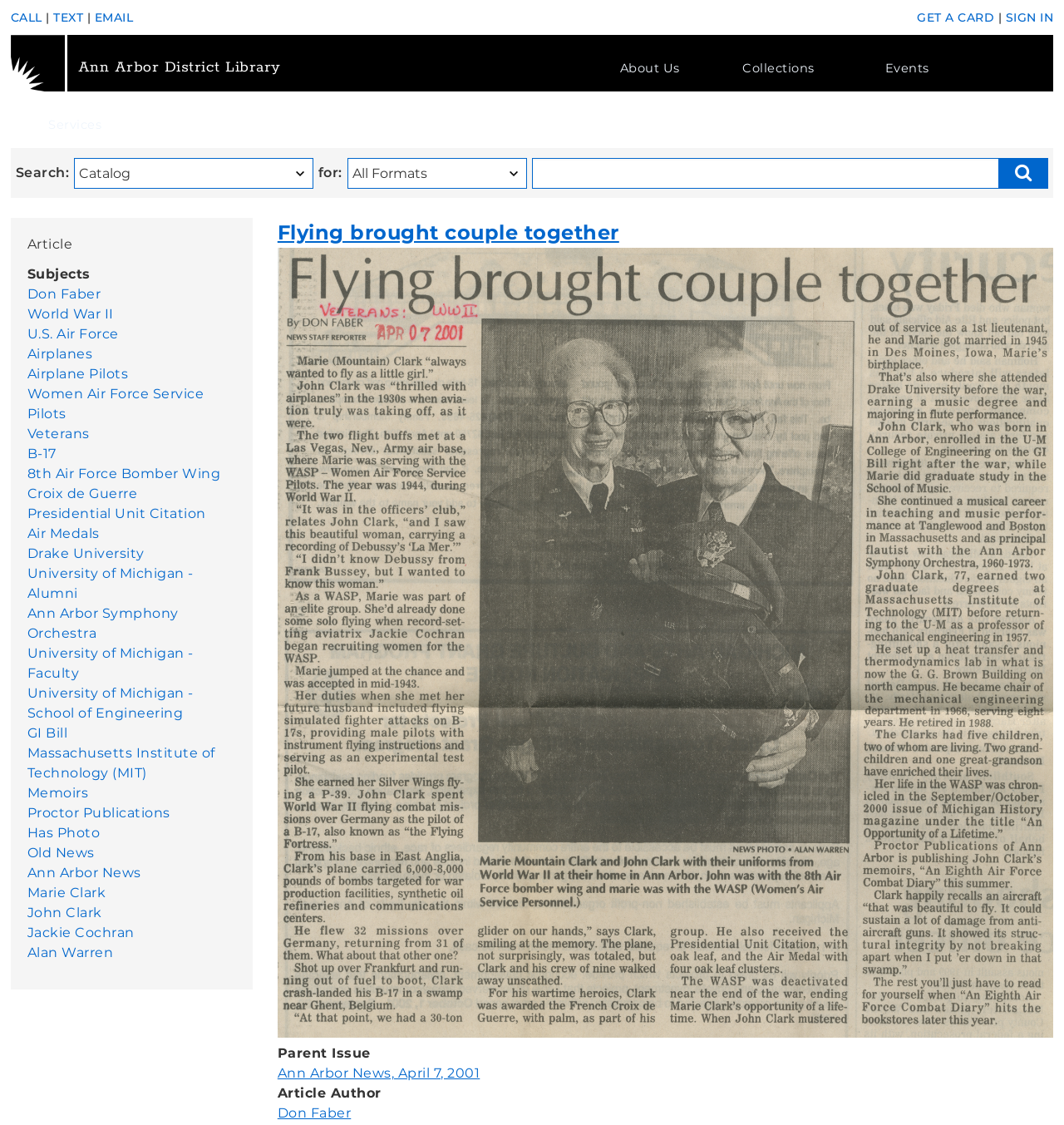Identify the bounding box coordinates of the area that should be clicked in order to complete the given instruction: "Sign in to the website". The bounding box coordinates should be four float numbers between 0 and 1, i.e., [left, top, right, bottom].

[0.945, 0.008, 0.99, 0.022]